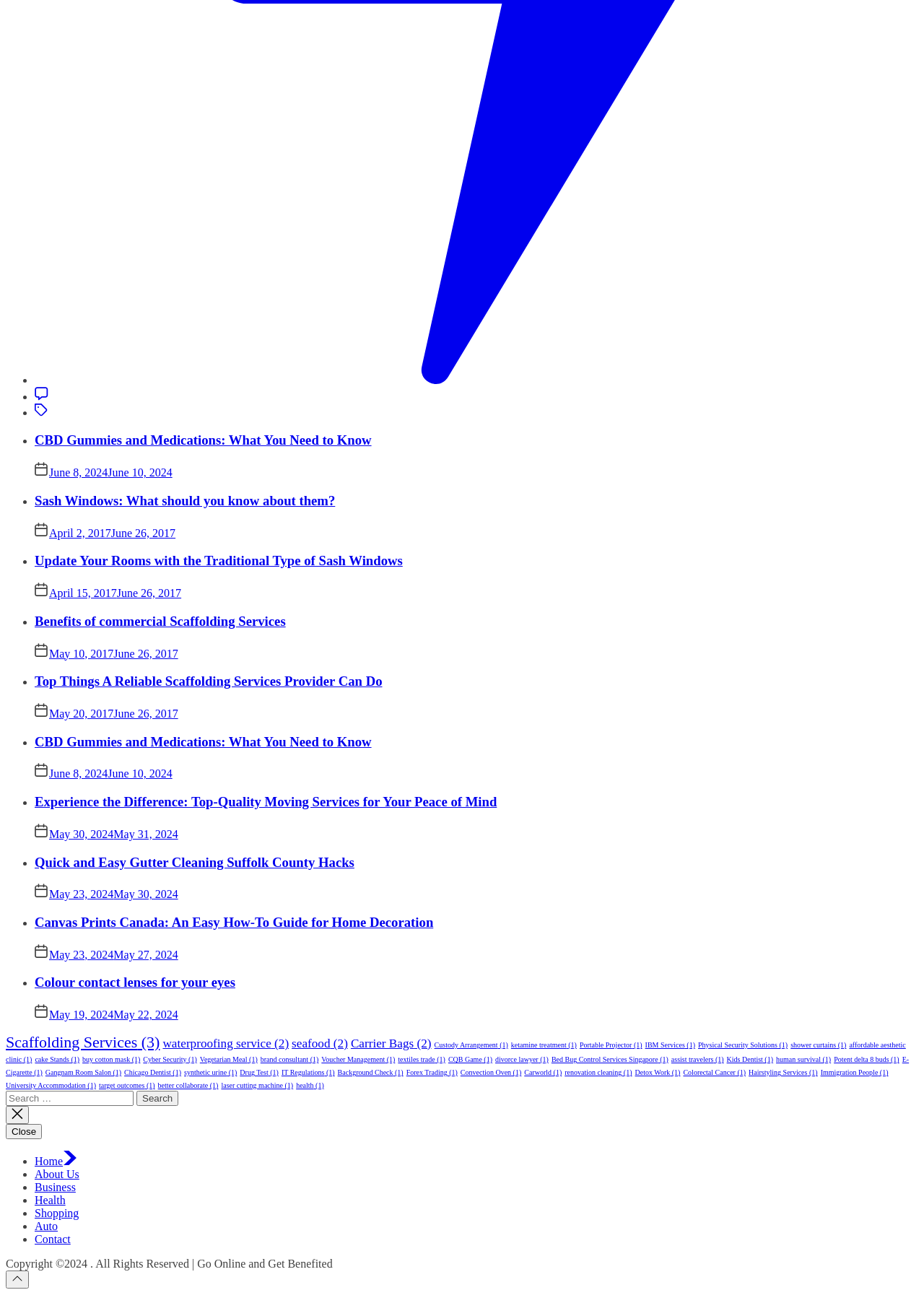Given the description May 10, 2017June 26, 2017, predict the bounding box coordinates of the UI element. Ensure the coordinates are in the format (top-left x, top-left y, bottom-right x, bottom-right y) and all values are between 0 and 1.

[0.053, 0.502, 0.193, 0.511]